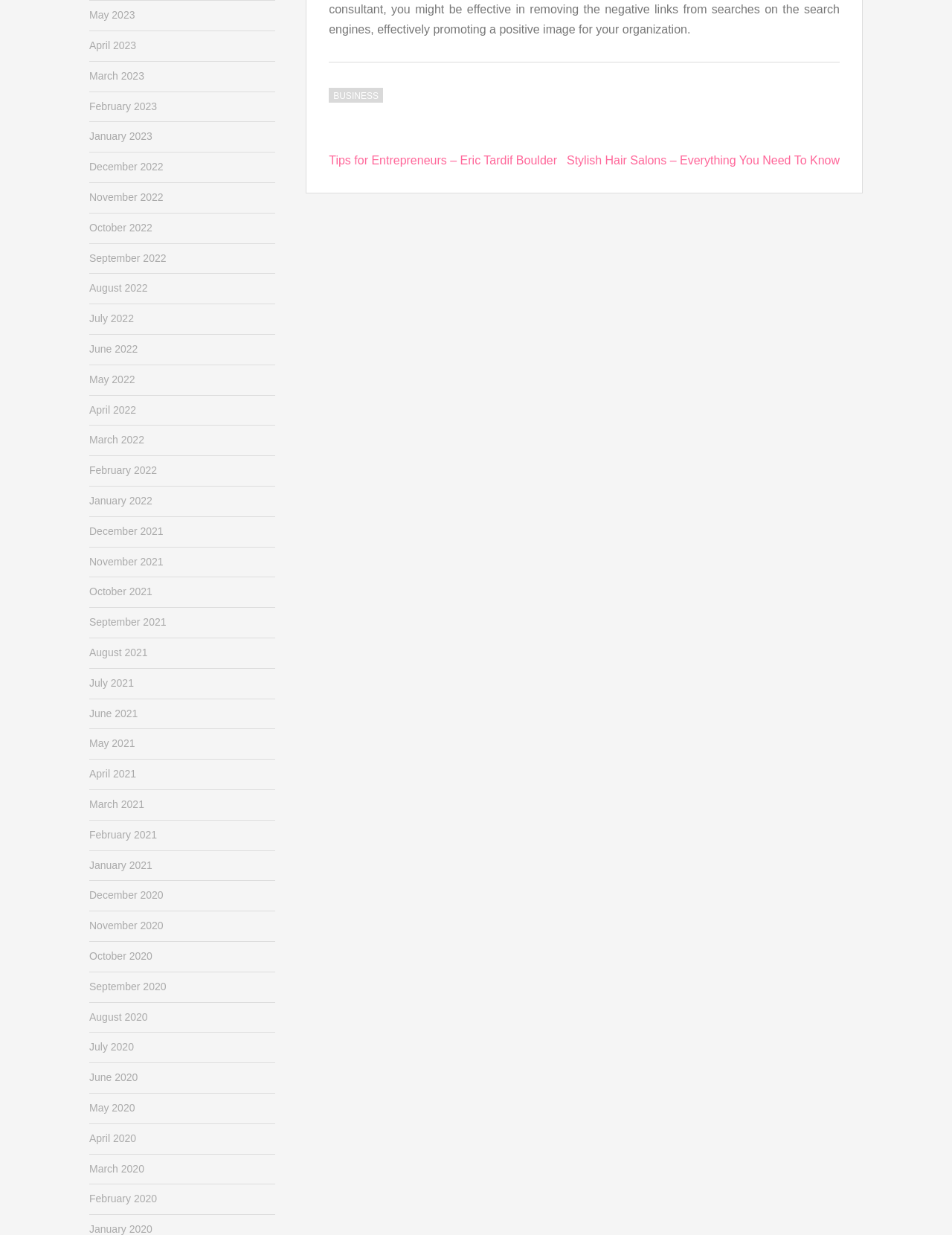Please provide the bounding box coordinates for the element that needs to be clicked to perform the instruction: "Go to May 2023". The coordinates must consist of four float numbers between 0 and 1, formatted as [left, top, right, bottom].

[0.094, 0.007, 0.142, 0.017]